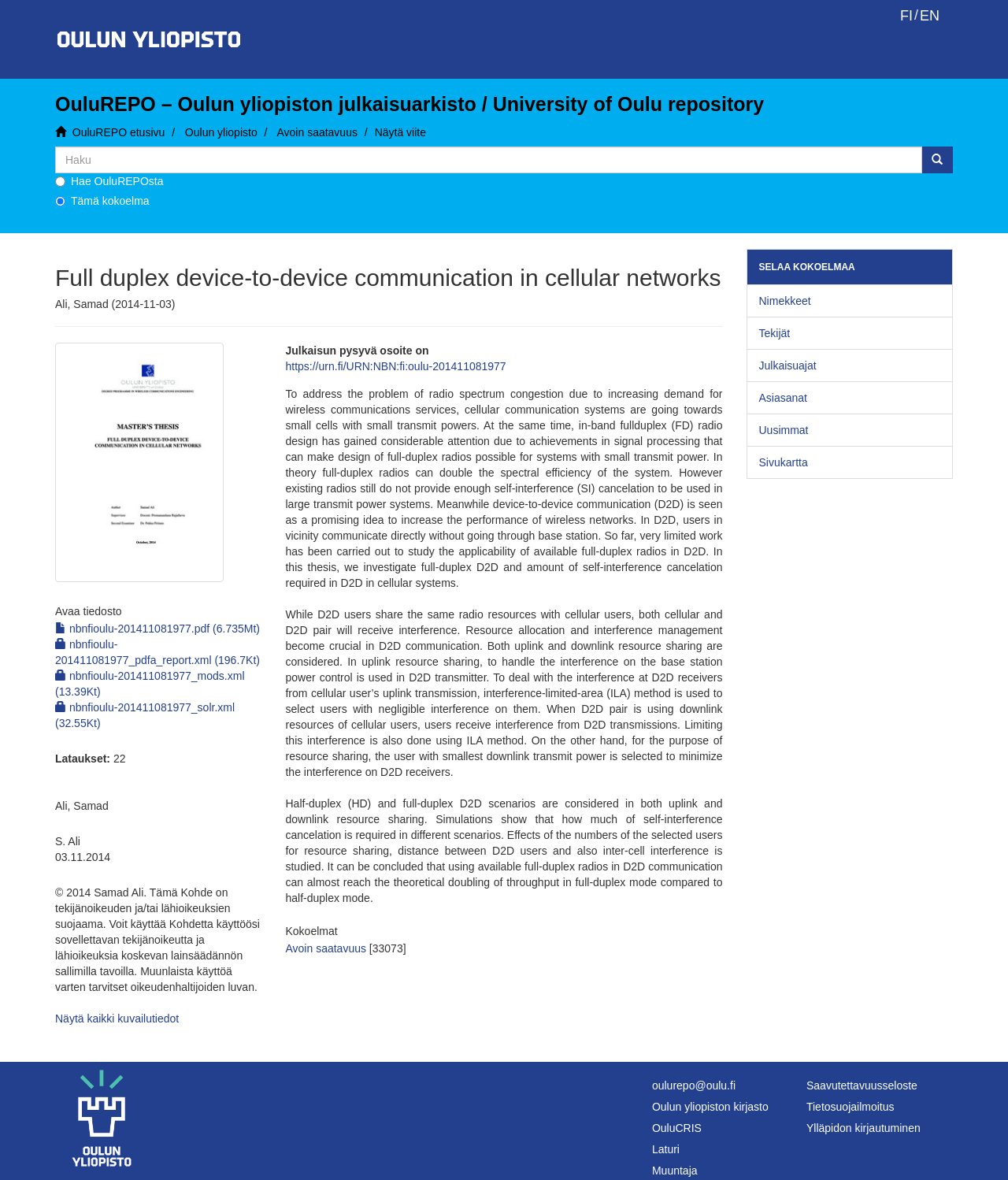Based on the image, give a detailed response to the question: What is the title of the thesis?

The title of the thesis can be found in the heading element with the text 'Full duplex device-to-device communication in cellular networks' which is located at the top of the webpage.